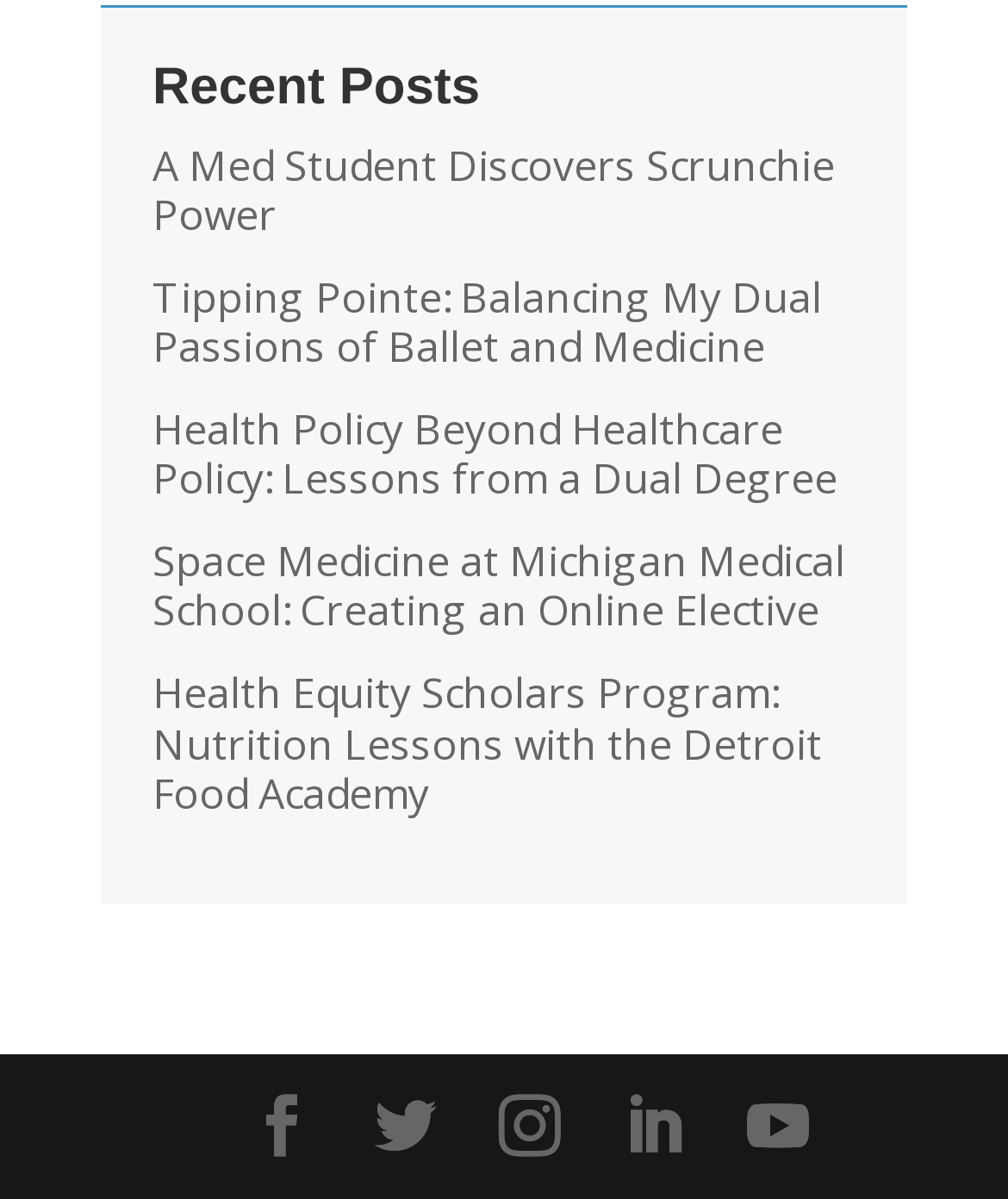Provide the bounding box coordinates for the area that should be clicked to complete the instruction: "go to next page".

[0.249, 0.911, 0.31, 0.97]